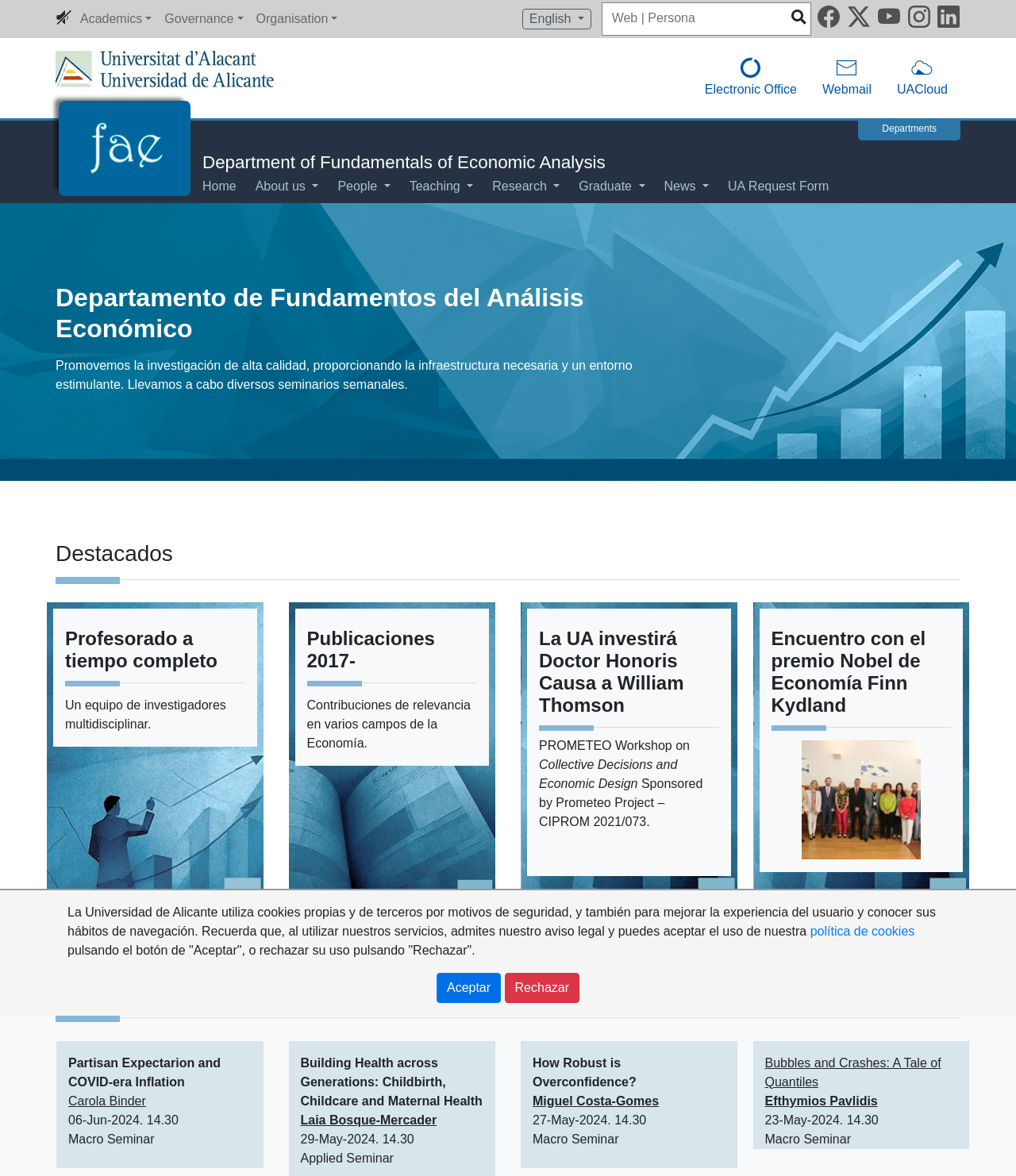Identify the bounding box coordinates of the section to be clicked to complete the task described by the following instruction: "Go to the University of Alicante website". The coordinates should be four float numbers between 0 and 1, formatted as [left, top, right, bottom].

[0.055, 0.043, 0.27, 0.09]